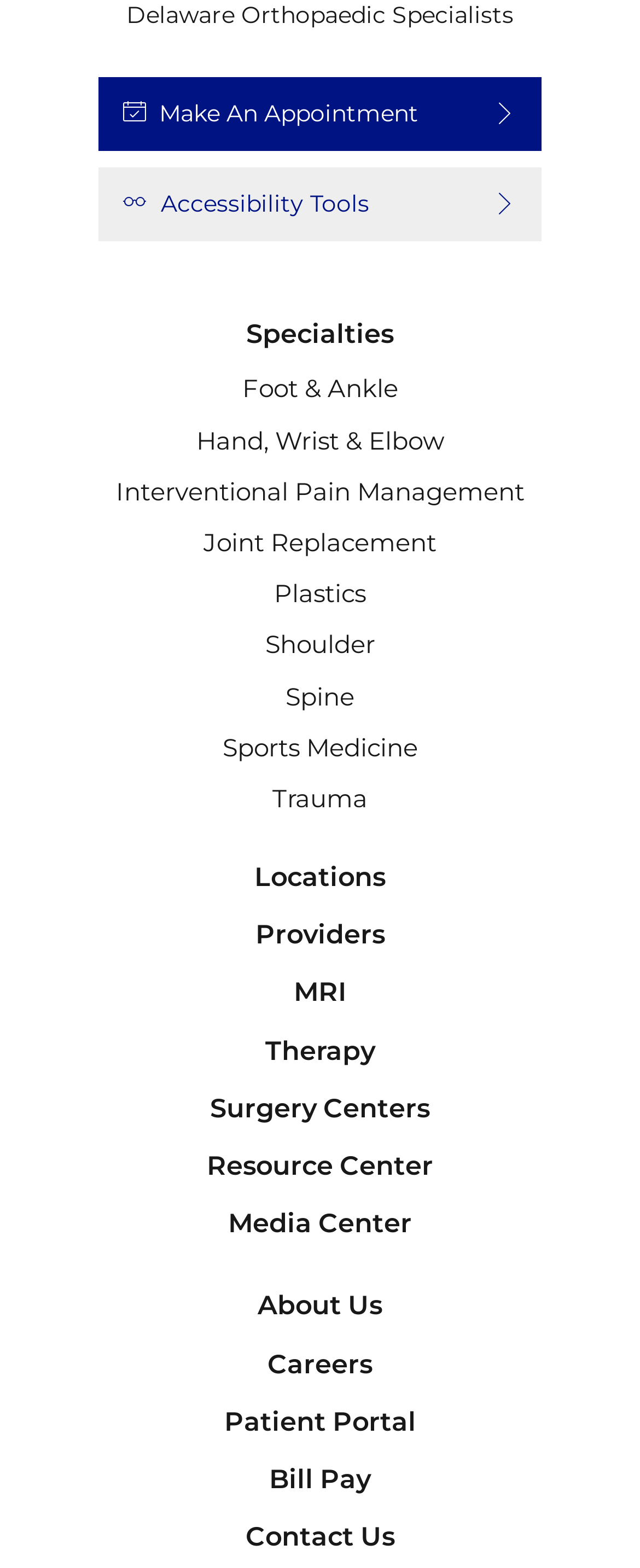Respond to the following query with just one word or a short phrase: 
How many links are not related to medical services?

7